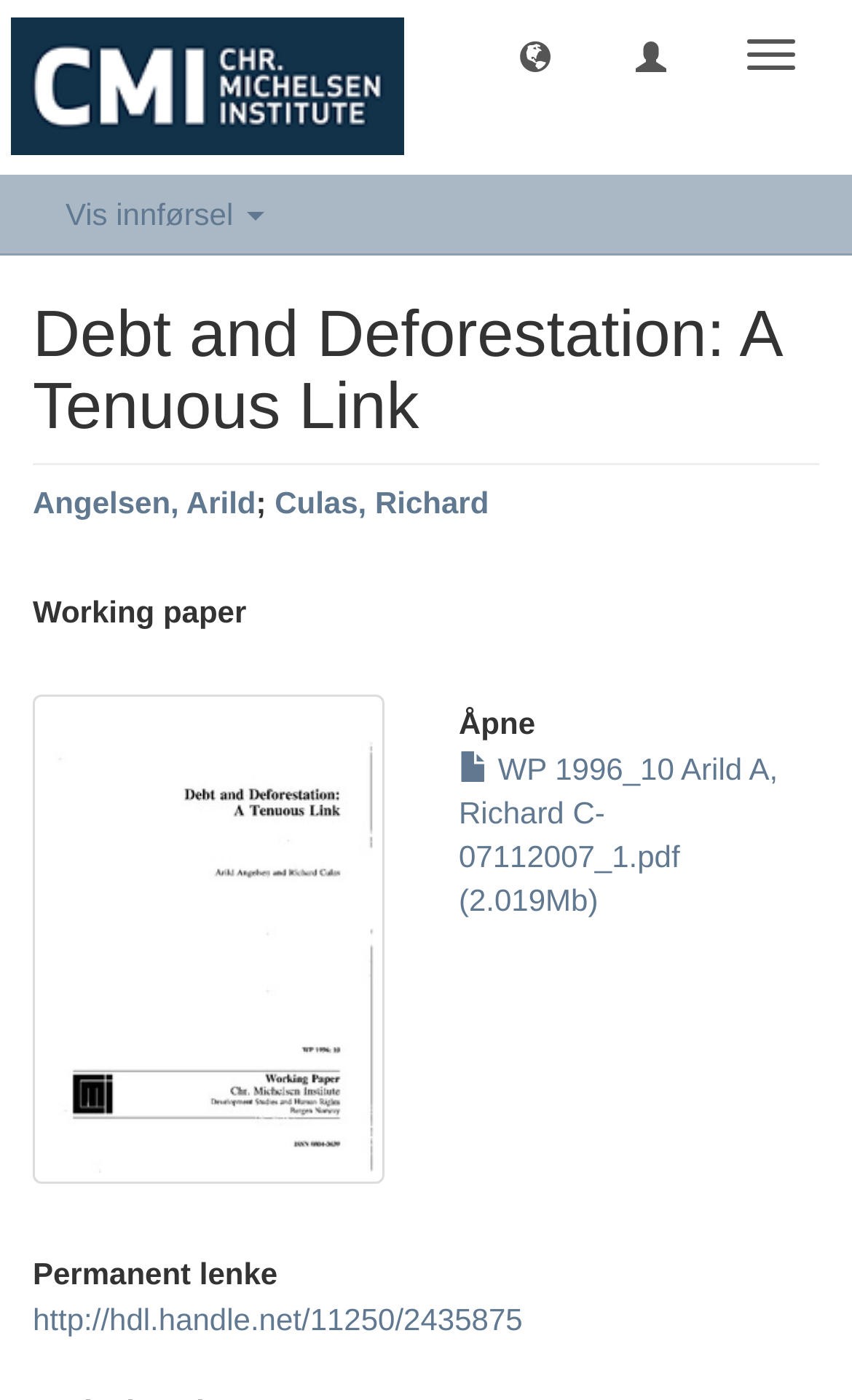Could you please study the image and provide a detailed answer to the question:
What is the size of the PDF file?

I found the size of the PDF file by examining the link element that contains the text 'WP 1996_10 Arild A, Richard C-07112007_1.pdf (2.019Mb)'. This element is located below the thumbnail image.